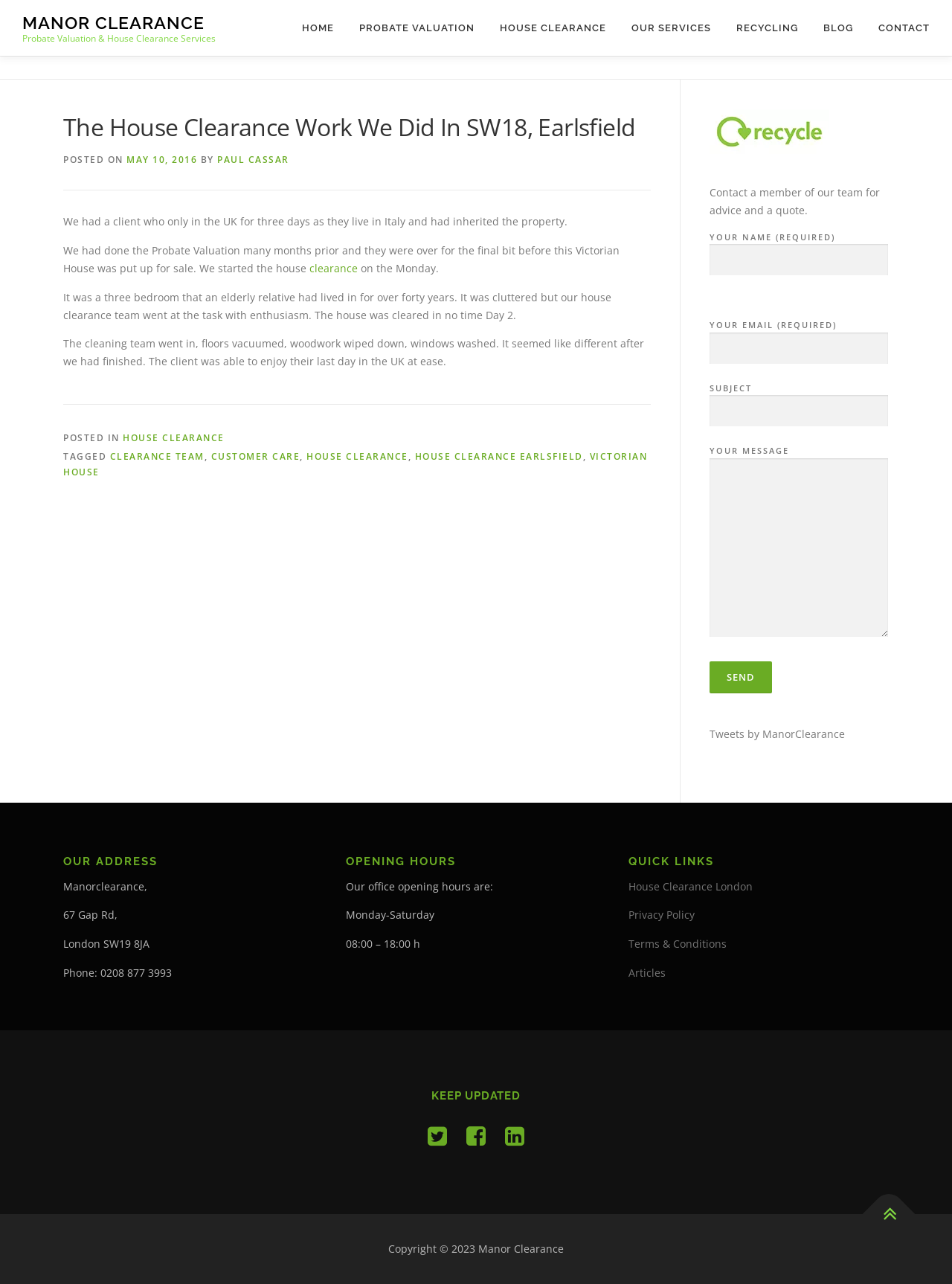Could you highlight the region that needs to be clicked to execute the instruction: "Click on the 'HOUSE CLEARANCE' link"?

[0.129, 0.336, 0.236, 0.346]